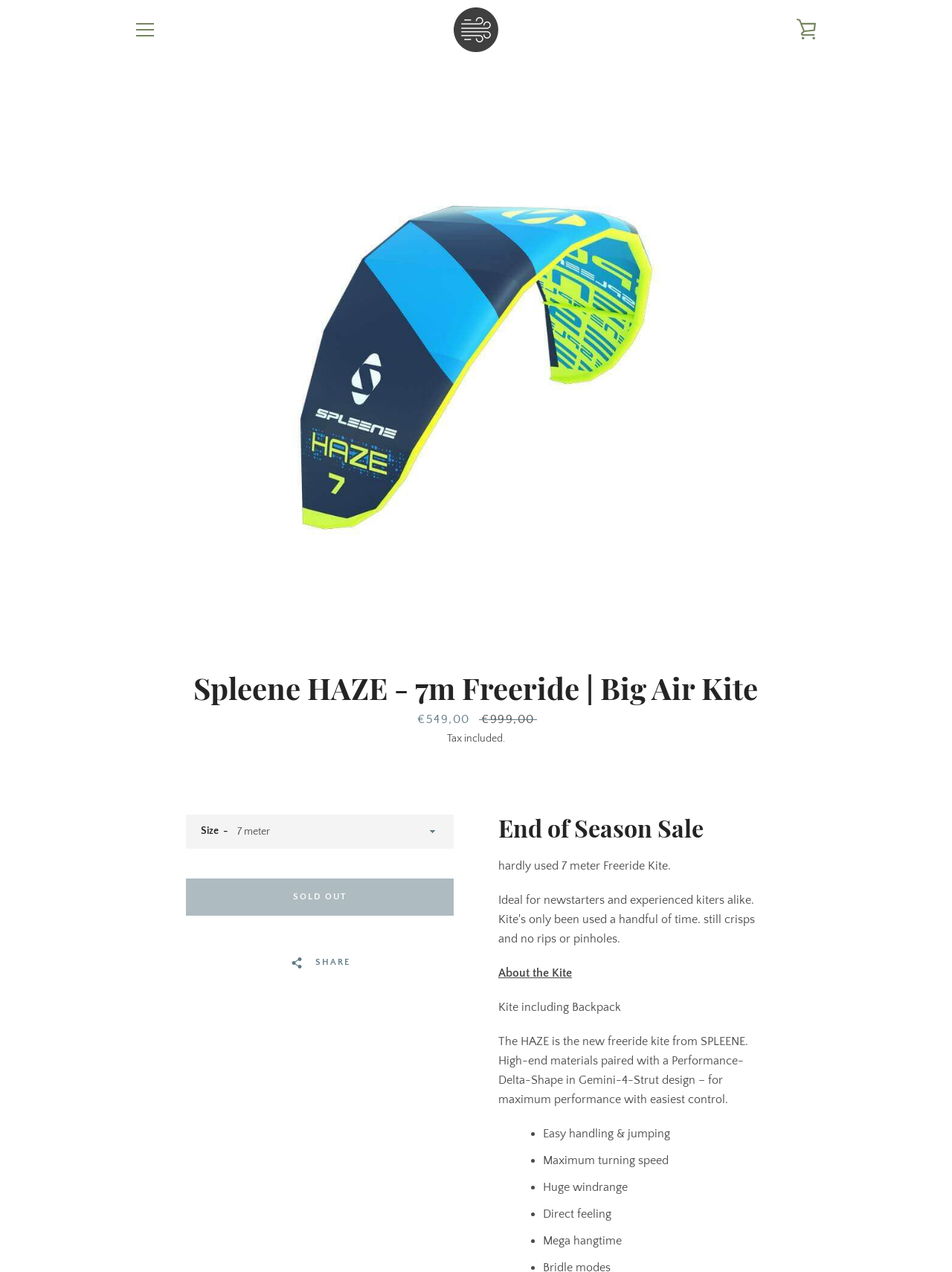Find the bounding box coordinates of the element you need to click on to perform this action: 'Go to the 'COURSES' page'. The coordinates should be represented by four float values between 0 and 1, in the format [left, top, right, bottom].

[0.304, 0.648, 0.35, 0.656]